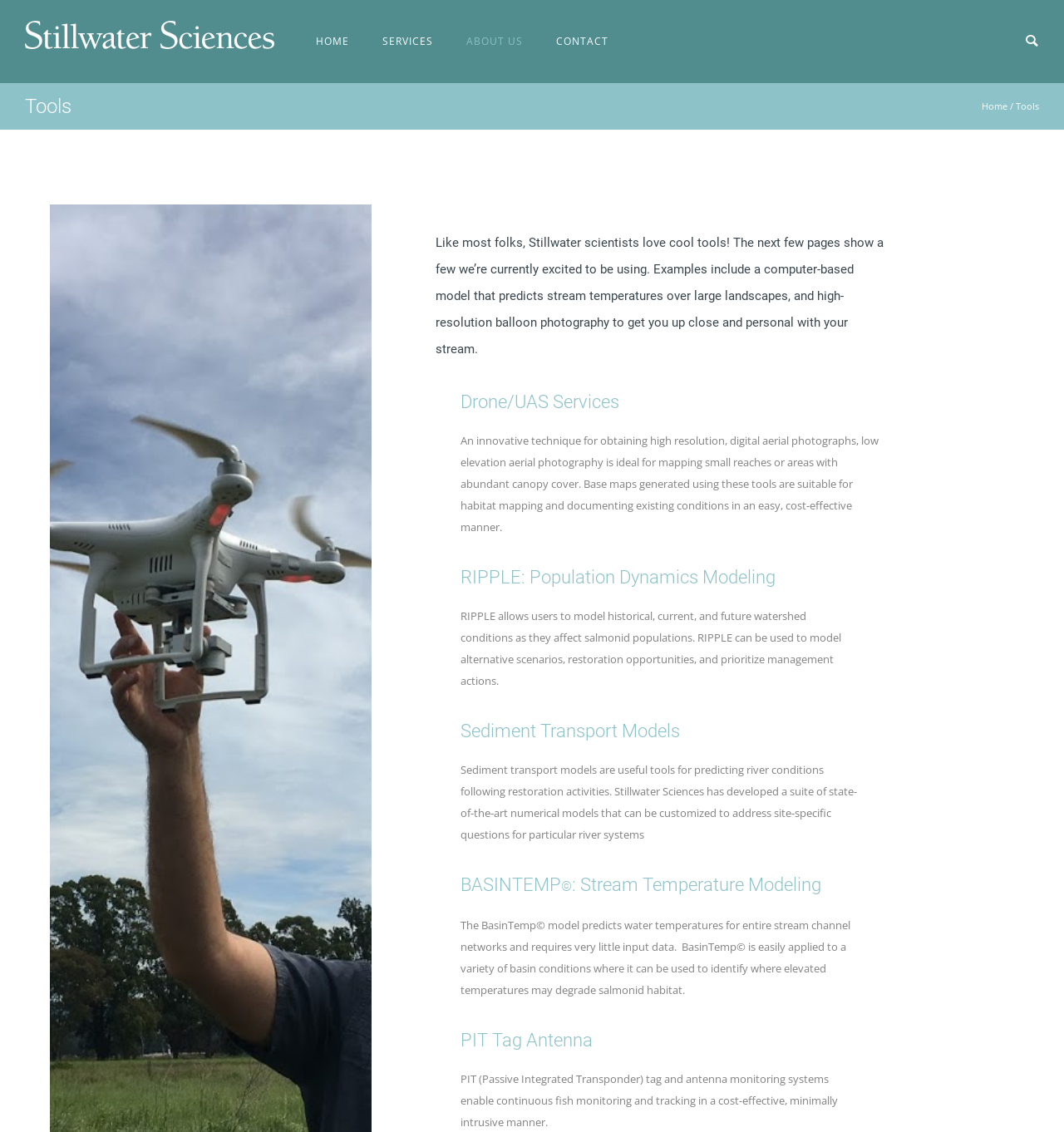Please identify the bounding box coordinates of the element that needs to be clicked to perform the following instruction: "read about BASINTEMP©: Stream Temperature Modeling".

[0.433, 0.772, 0.772, 0.791]